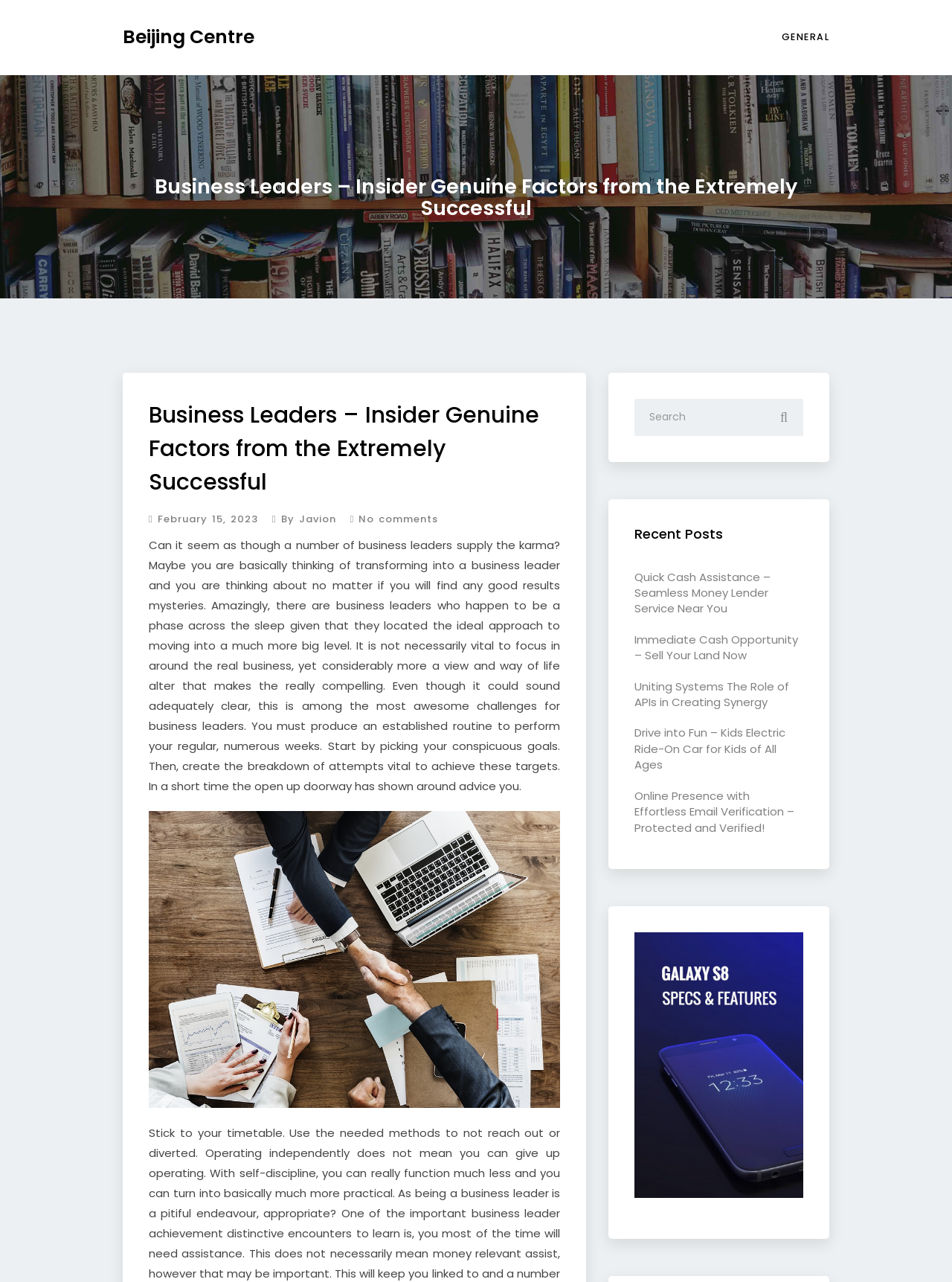Determine the bounding box coordinates of the clickable region to execute the instruction: "Search for something". The coordinates should be four float numbers between 0 and 1, denoted as [left, top, right, bottom].

[0.667, 0.311, 0.844, 0.34]